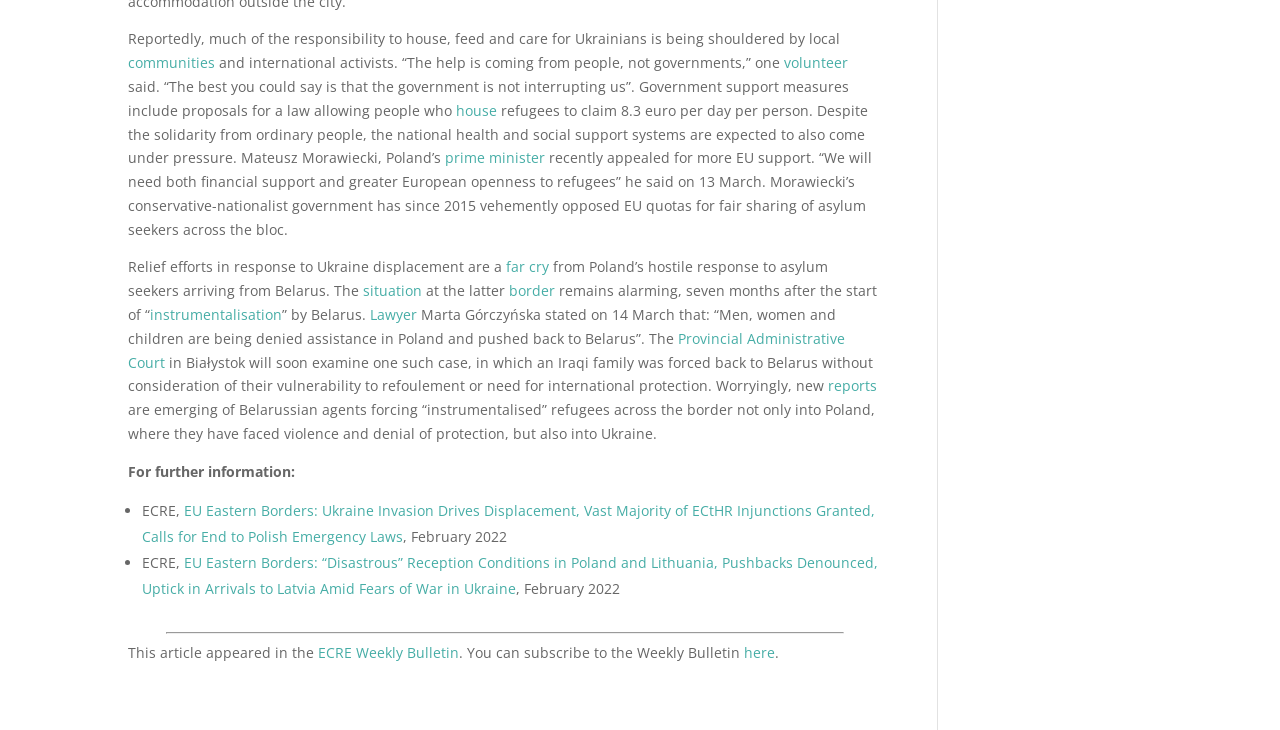Answer the question below with a single word or a brief phrase: 
Who is appealing for more EU support?

Mateusz Morawiecki